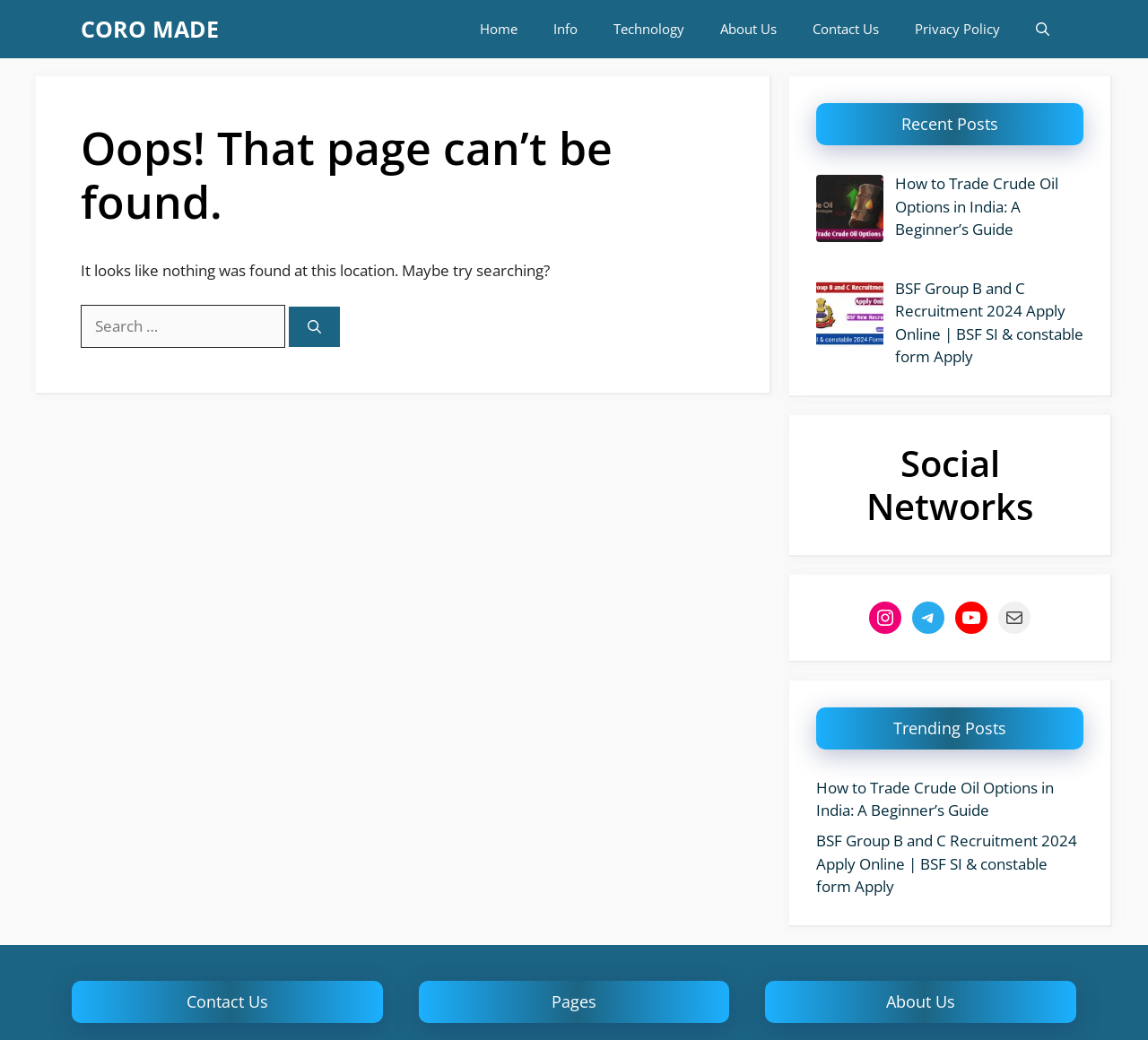Is there a search function on this webpage?
Please give a detailed and elaborate answer to the question.

The webpage has a search box with a button 'Search' and a label 'Search for:', which allows users to search for content.